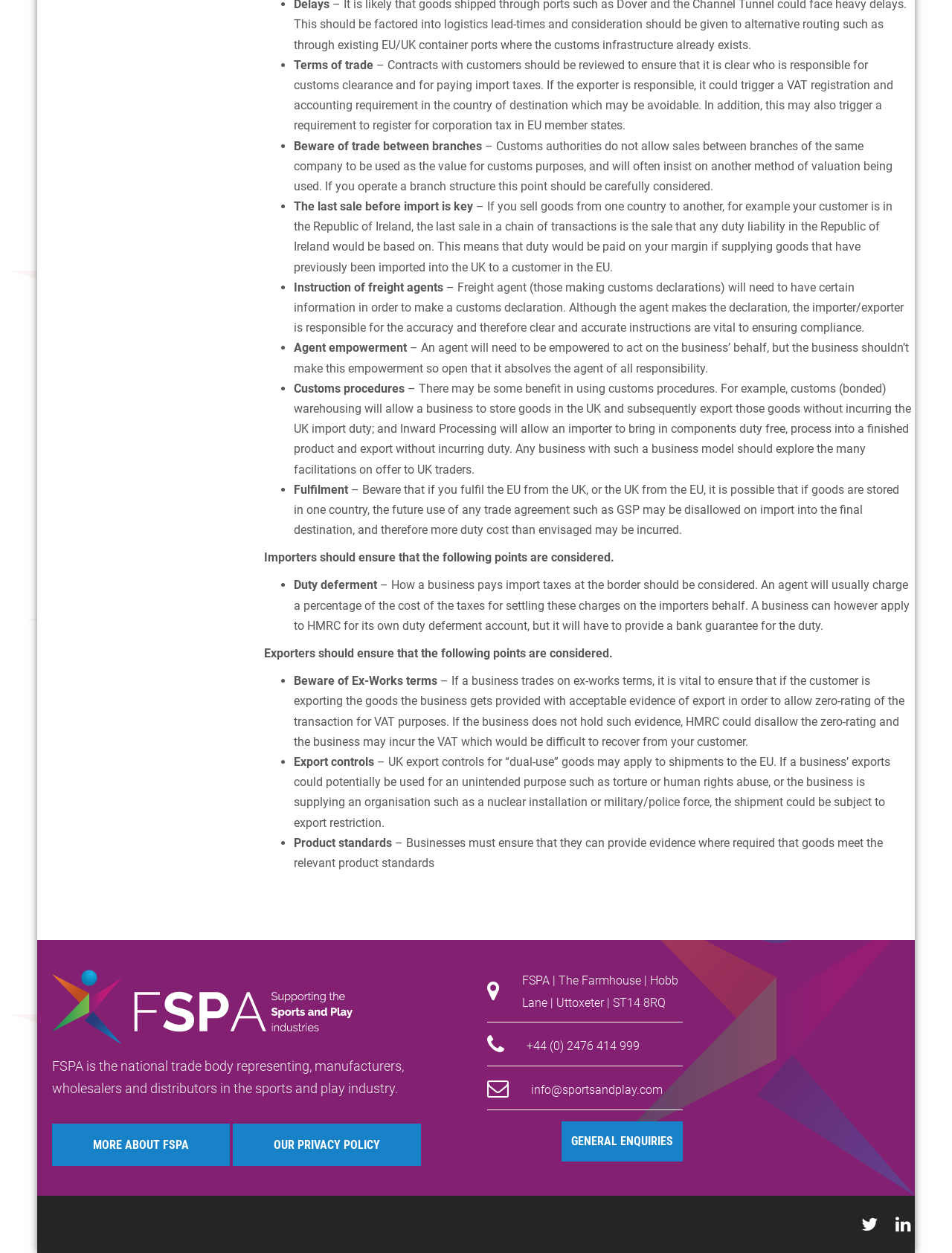What is the importance of evidence of export?
Based on the image content, provide your answer in one word or a short phrase.

For VAT purposes